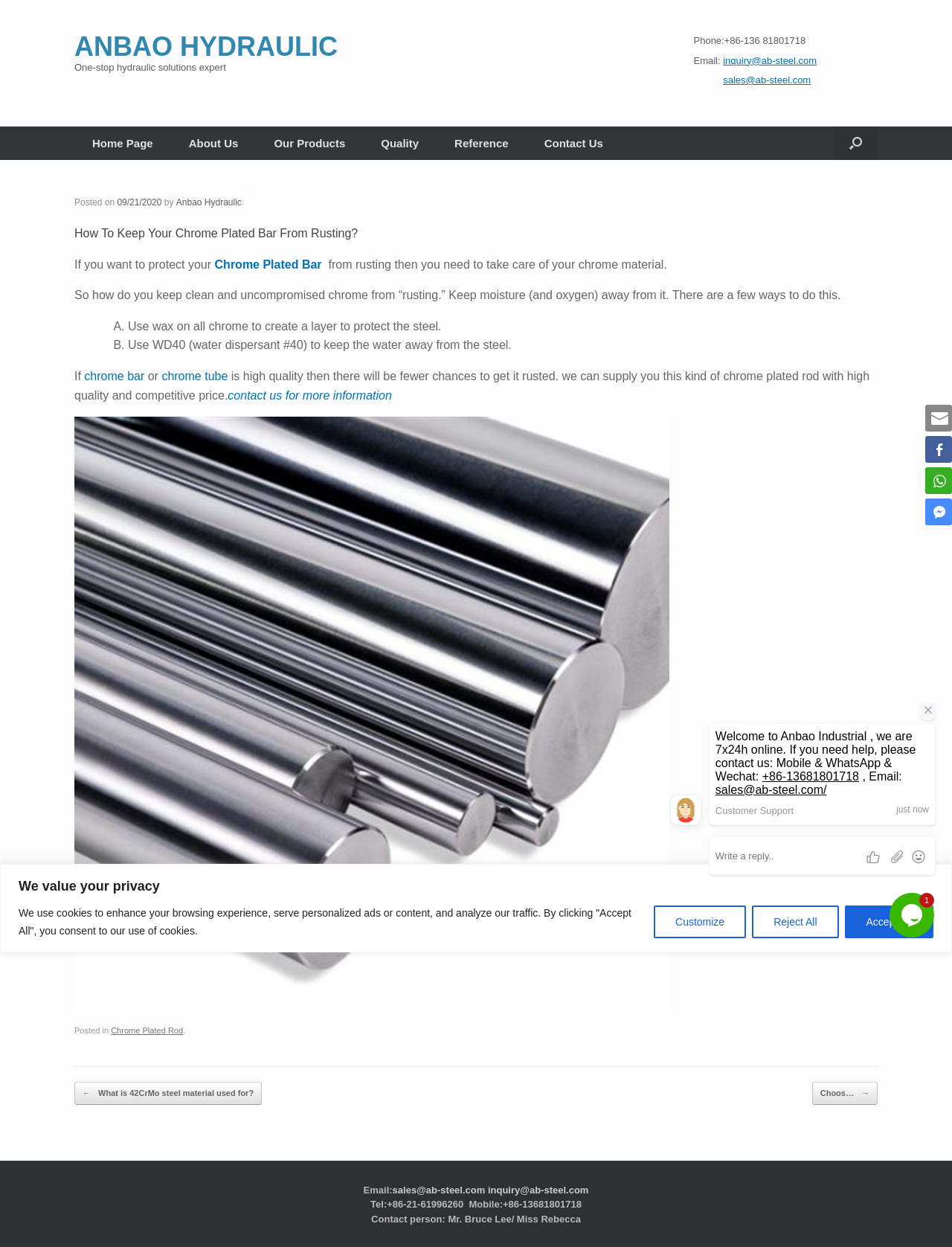What is the company name? From the image, respond with a single word or brief phrase.

Anbao Hydraulic